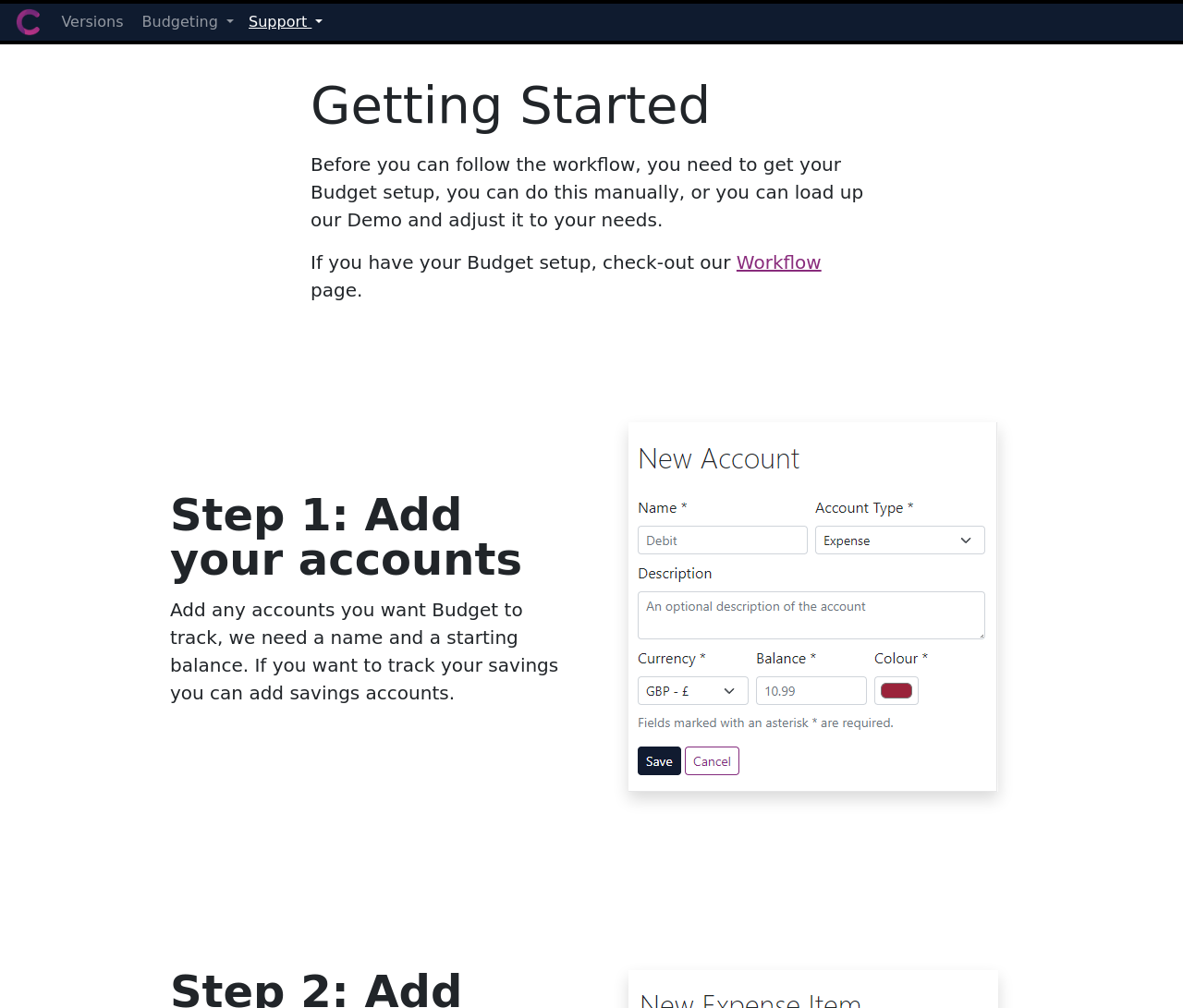Construct a comprehensive description capturing every detail on the webpage.

The webpage is about getting started with Budget, a financial management tool. At the top left, there are four navigation links: "Budget by Costs to Expect", "Versions", "Budgeting", and "Support". The "Budgeting" and "Support" links are buttons that can be expanded.

Below the navigation links, there is a heading "Getting Started" that spans most of the width of the page. Underneath the heading, there is a paragraph of text that explains the importance of setting up a Budget before following the workflow. The text also mentions the option to load a demo and adjust it to one's needs.

To the right of the paragraph, there is a link to the "Workflow" page. Below the link, there is a brief sentence that completes the thought.

On the right side of the page, there is an image of a form for adding a new account. Above the image, there is a heading "Step 1: Add your accounts" and a paragraph of text that explains the process of adding accounts to Budget, including the required information and the option to track savings accounts.